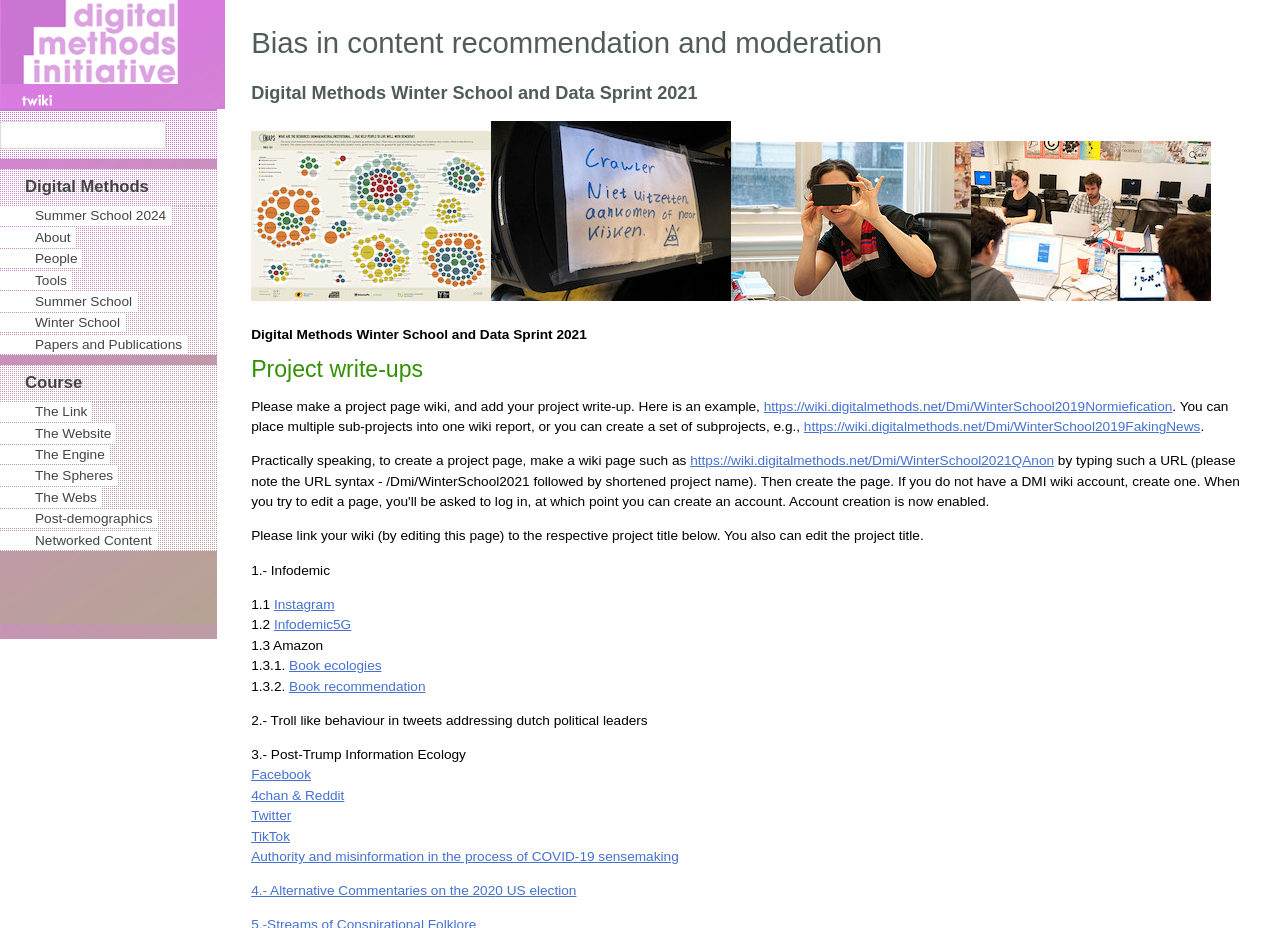Refer to the image and provide an in-depth answer to the question: 
What is the format of the project page?

I found the answer by reading the instructions under the 'Project write-ups' section, which mention creating a wiki page for the project write-up.